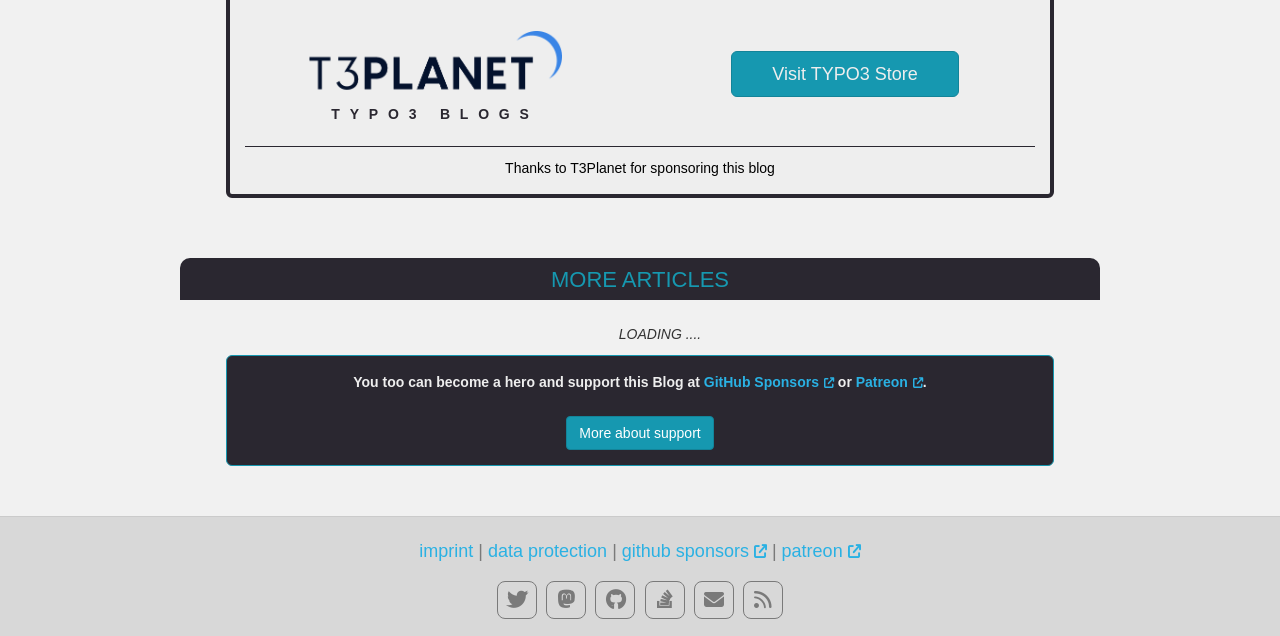Please find the bounding box coordinates for the clickable element needed to perform this instruction: "View the 'Afterlife' category".

None